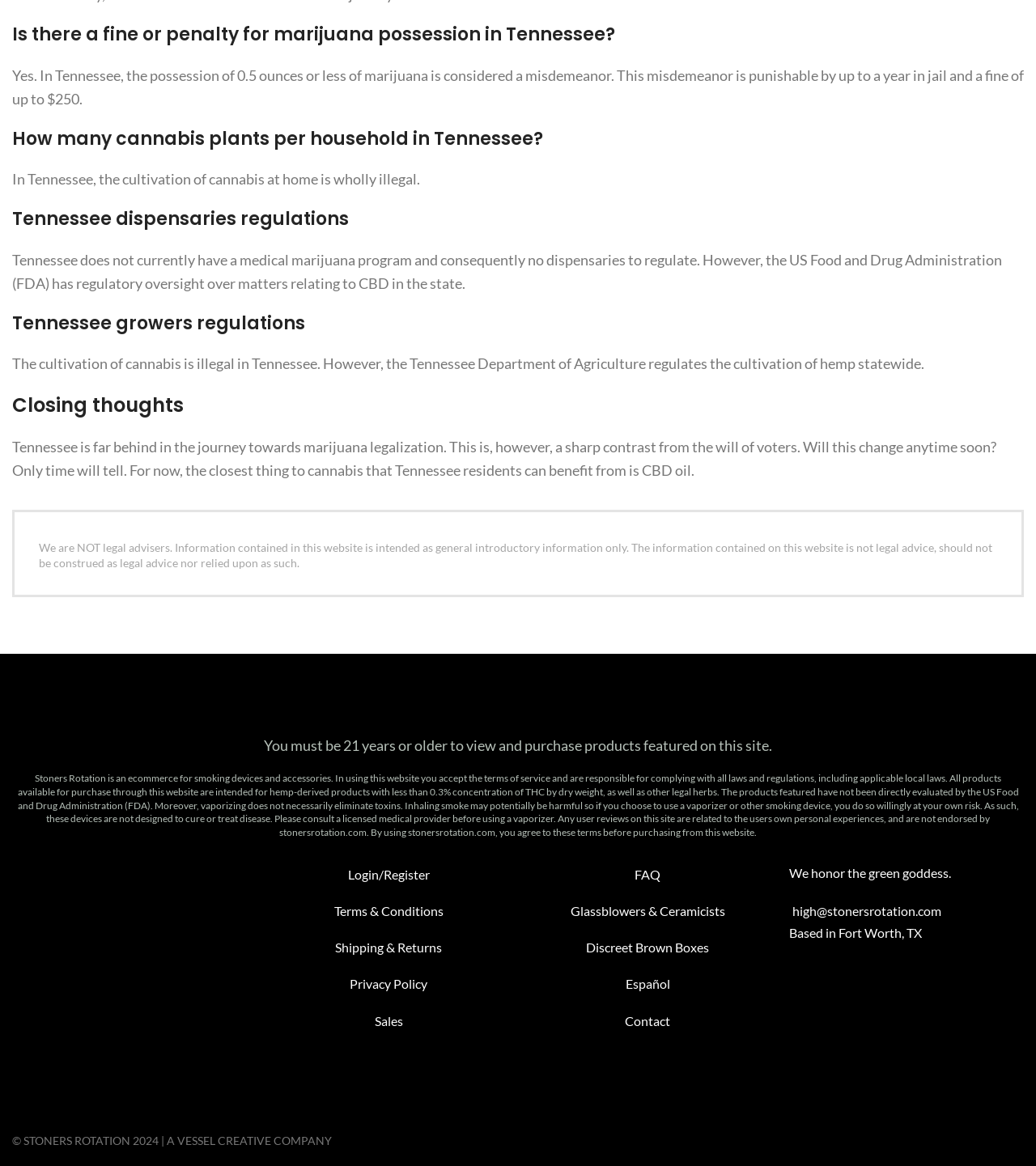Provide a single word or phrase to answer the given question: 
What is the name of the ecommerce site?

Stoners Rotation